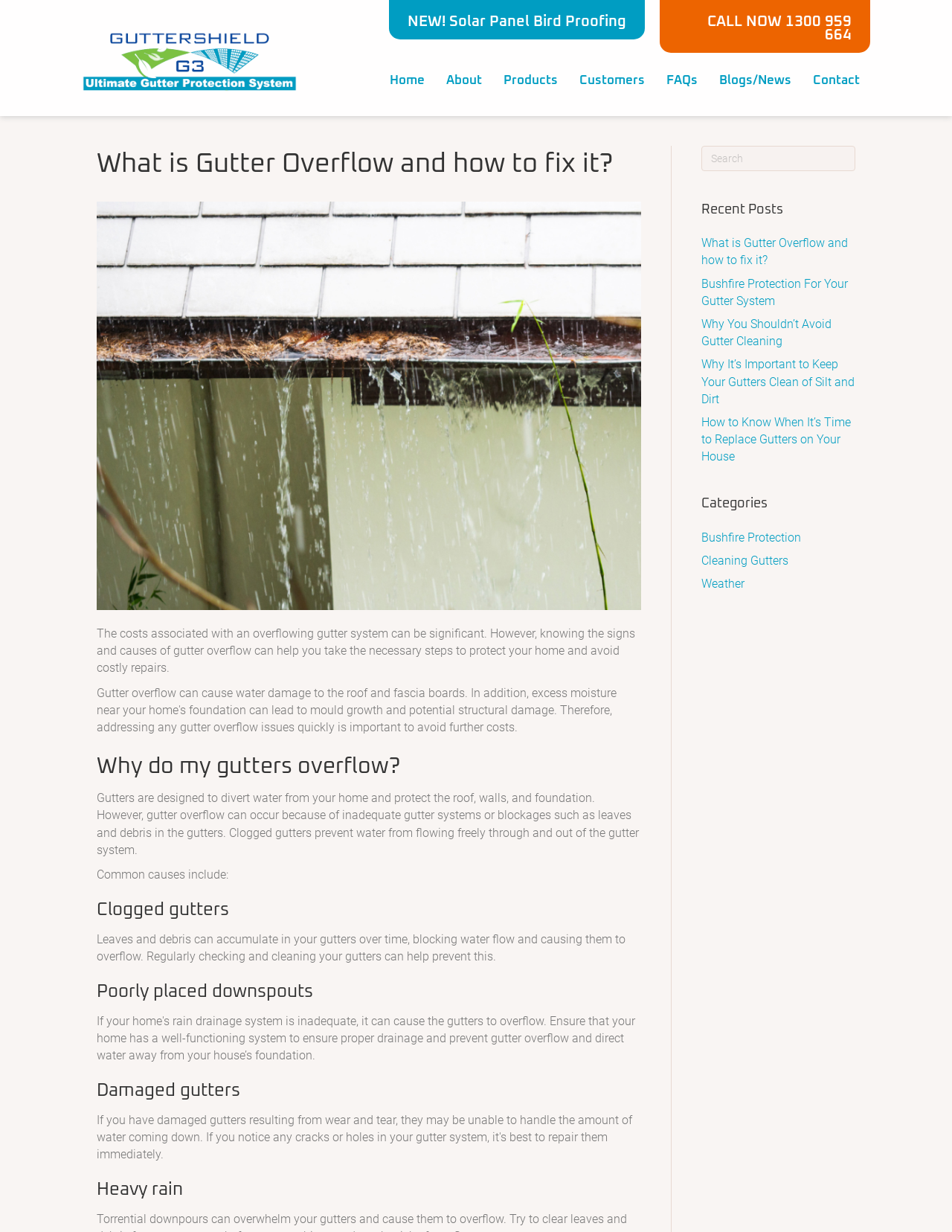Please provide a detailed answer to the question below based on the screenshot: 
What is the main topic of this webpage?

Based on the webpage content, the main topic is about gutter overflow, its causes, and how to fix it. The heading 'What is Gutter Overflow and how to fix it?' and the text 'The costs associated with an overflowing gutter system can be significant...' suggest that the webpage is focused on providing information about gutter overflow.